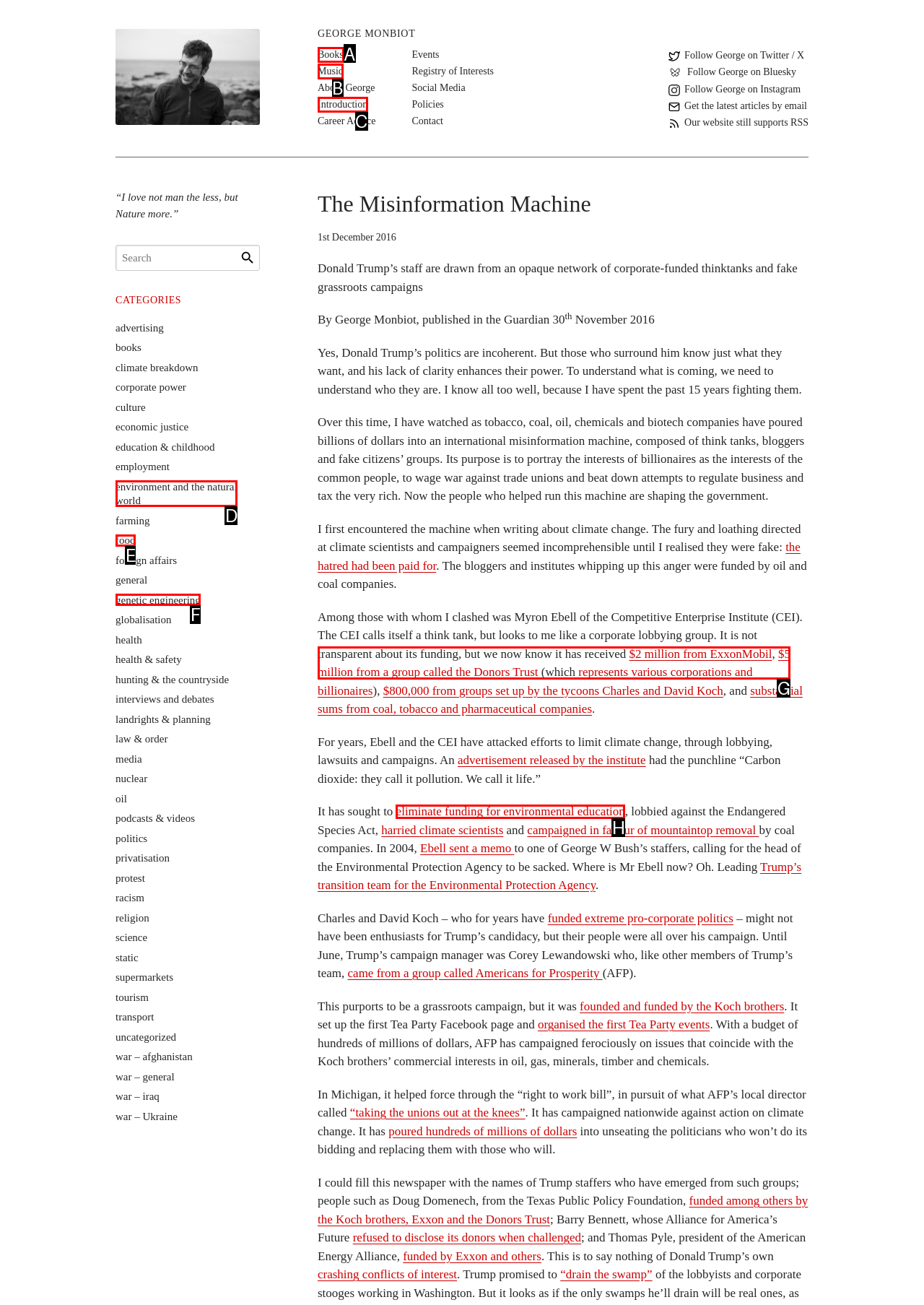Specify the letter of the UI element that should be clicked to achieve the following: Learn more about George Monbiot's books
Provide the corresponding letter from the choices given.

A